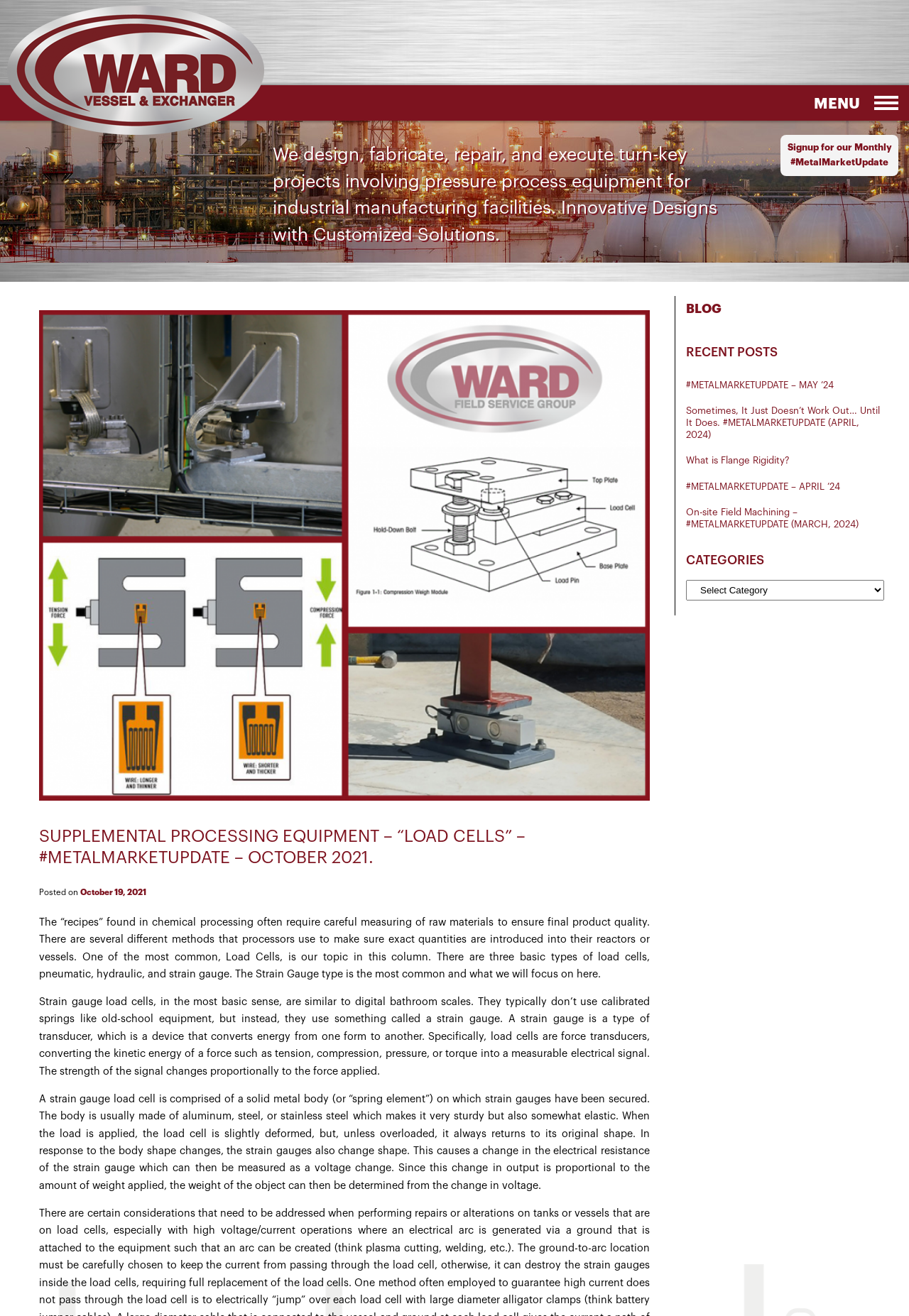Provide the bounding box coordinates of the HTML element this sentence describes: "#METALMARKETUPDATE – APRIL ’24". The bounding box coordinates consist of four float numbers between 0 and 1, i.e., [left, top, right, bottom].

[0.755, 0.362, 0.973, 0.377]